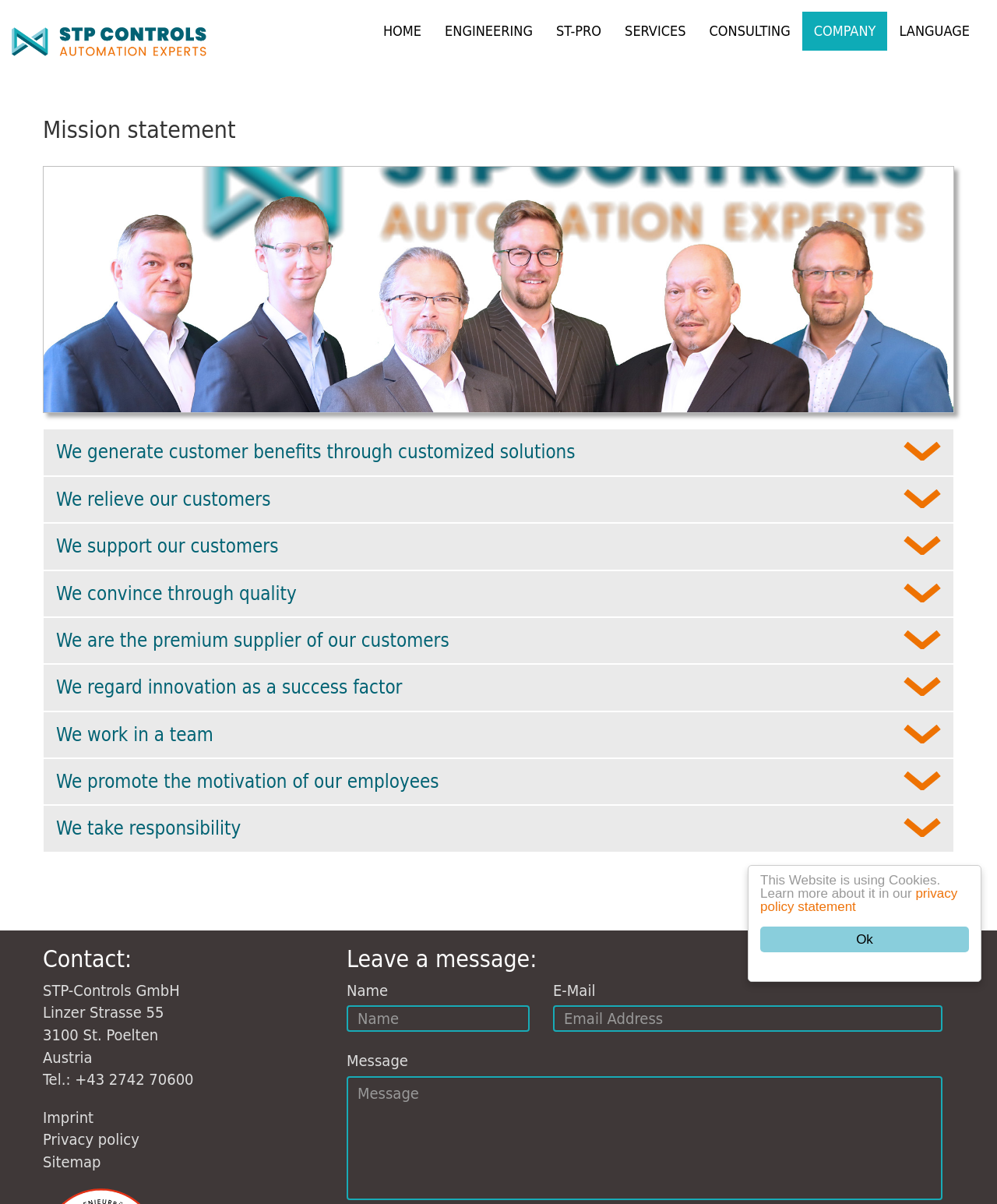Could you specify the bounding box coordinates for the clickable section to complete the following instruction: "Click the ST-PRO link"?

[0.546, 0.01, 0.615, 0.042]